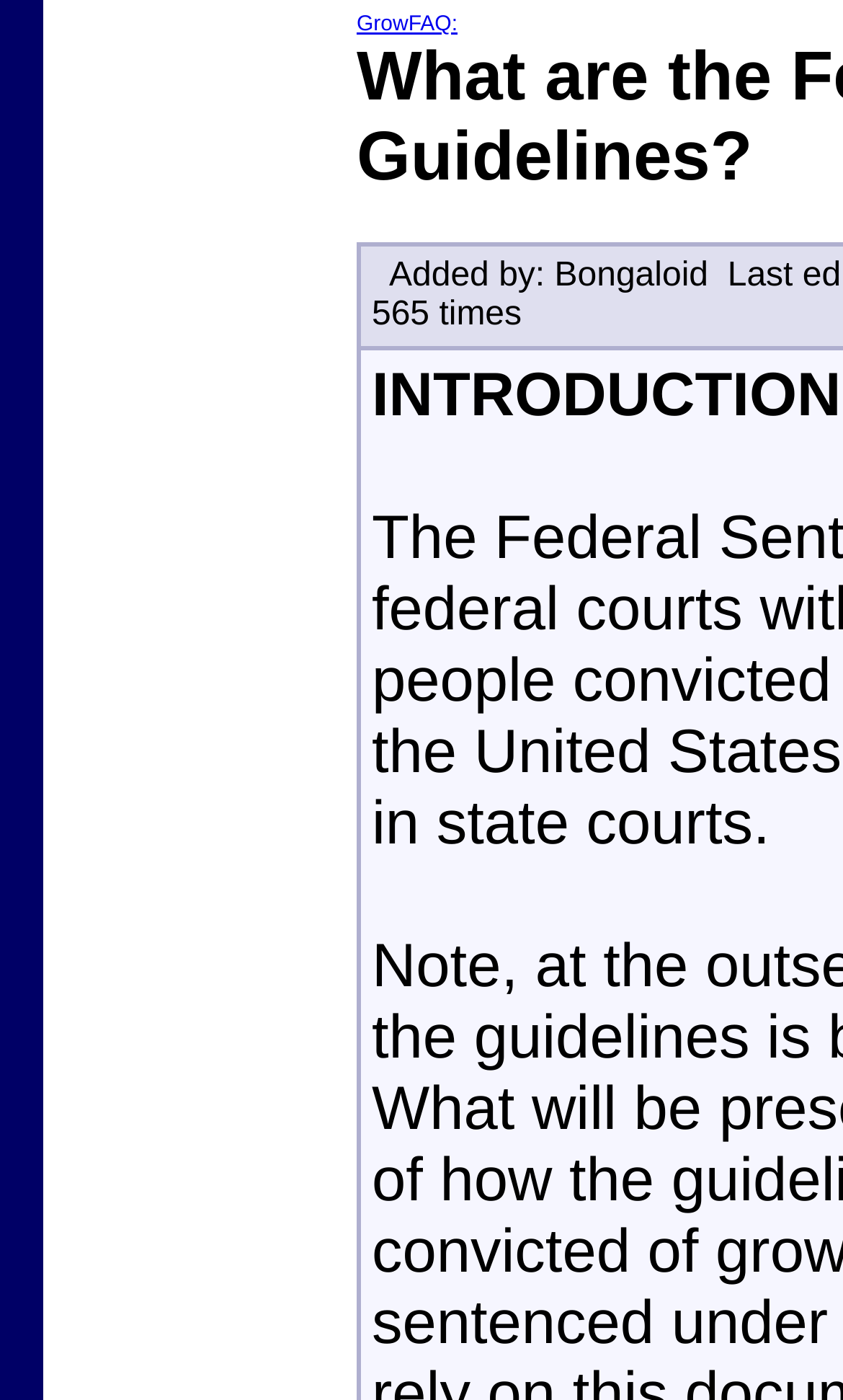Extract the top-level heading from the webpage and provide its text.

What are the Federal Sentencing Guidelines?